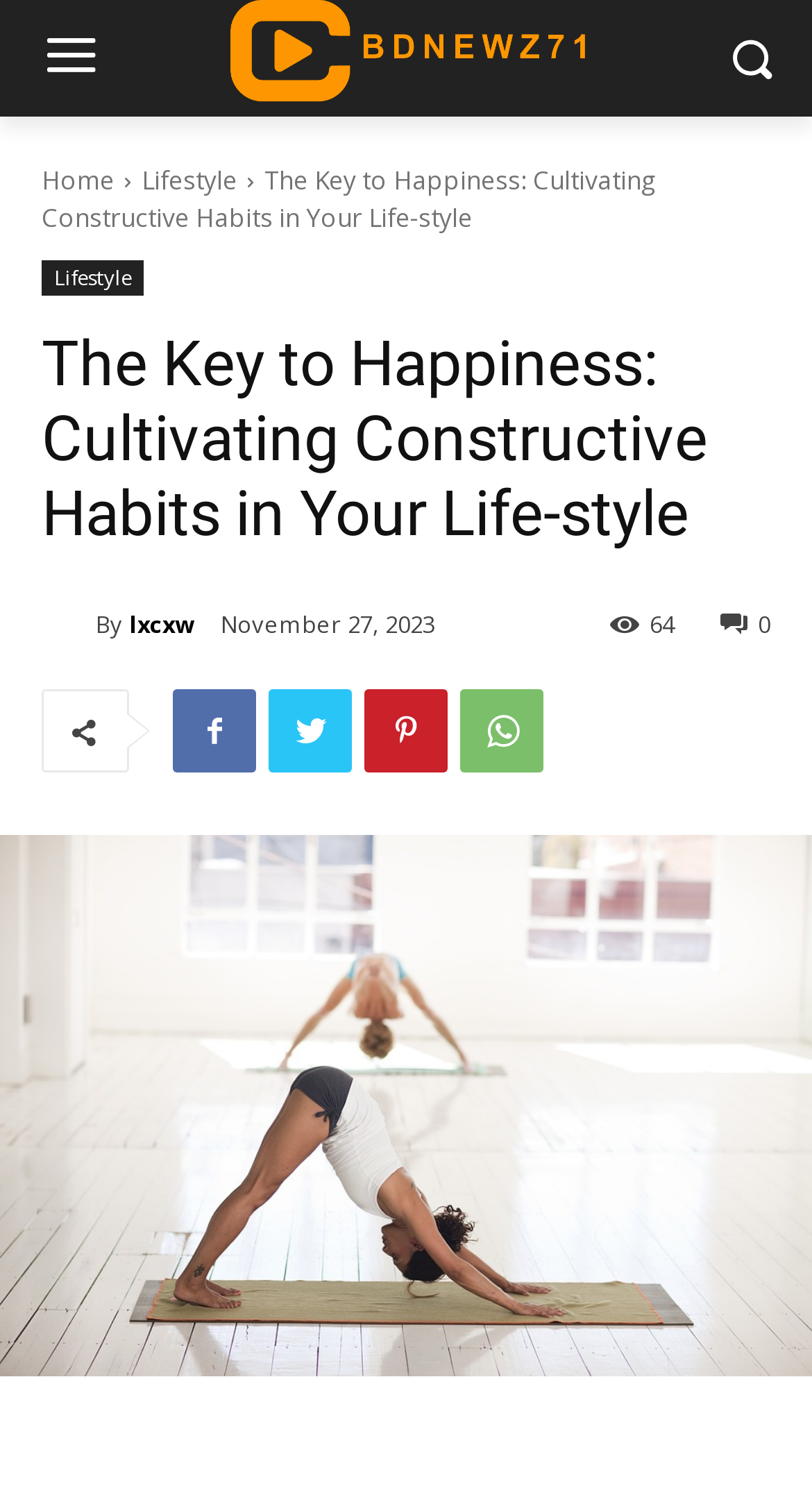Can you find the bounding box coordinates for the UI element given this description: "Lifestyle"? Provide the coordinates as four float numbers between 0 and 1: [left, top, right, bottom].

[0.051, 0.174, 0.177, 0.198]